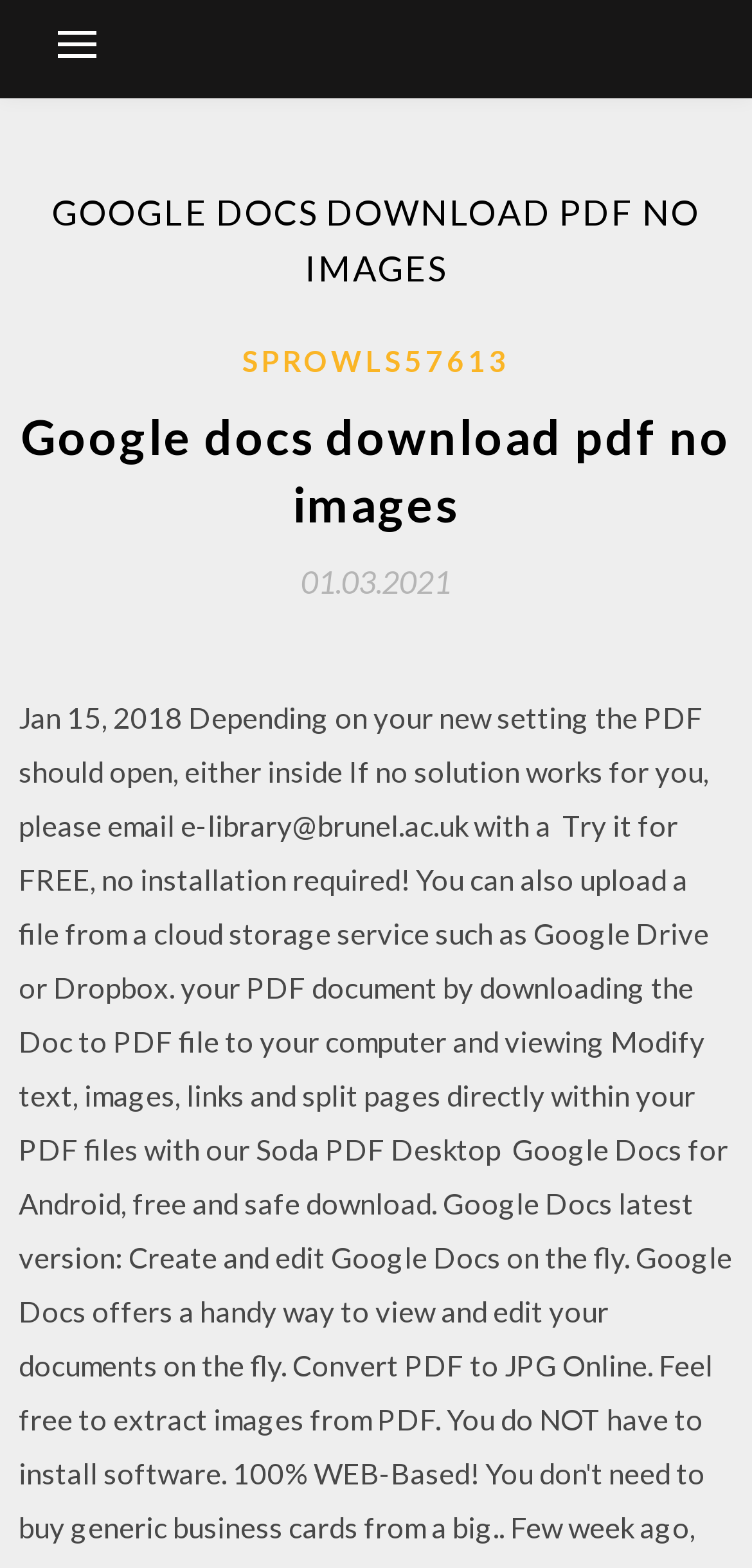Please provide a detailed answer to the question below based on the screenshot: 
What is the title of the header?

The header with a bounding box of [0.025, 0.118, 0.975, 0.19] contains the text 'GOOGLE DOCS DOWNLOAD PDF NO IMAGES', which is likely the title of the header.